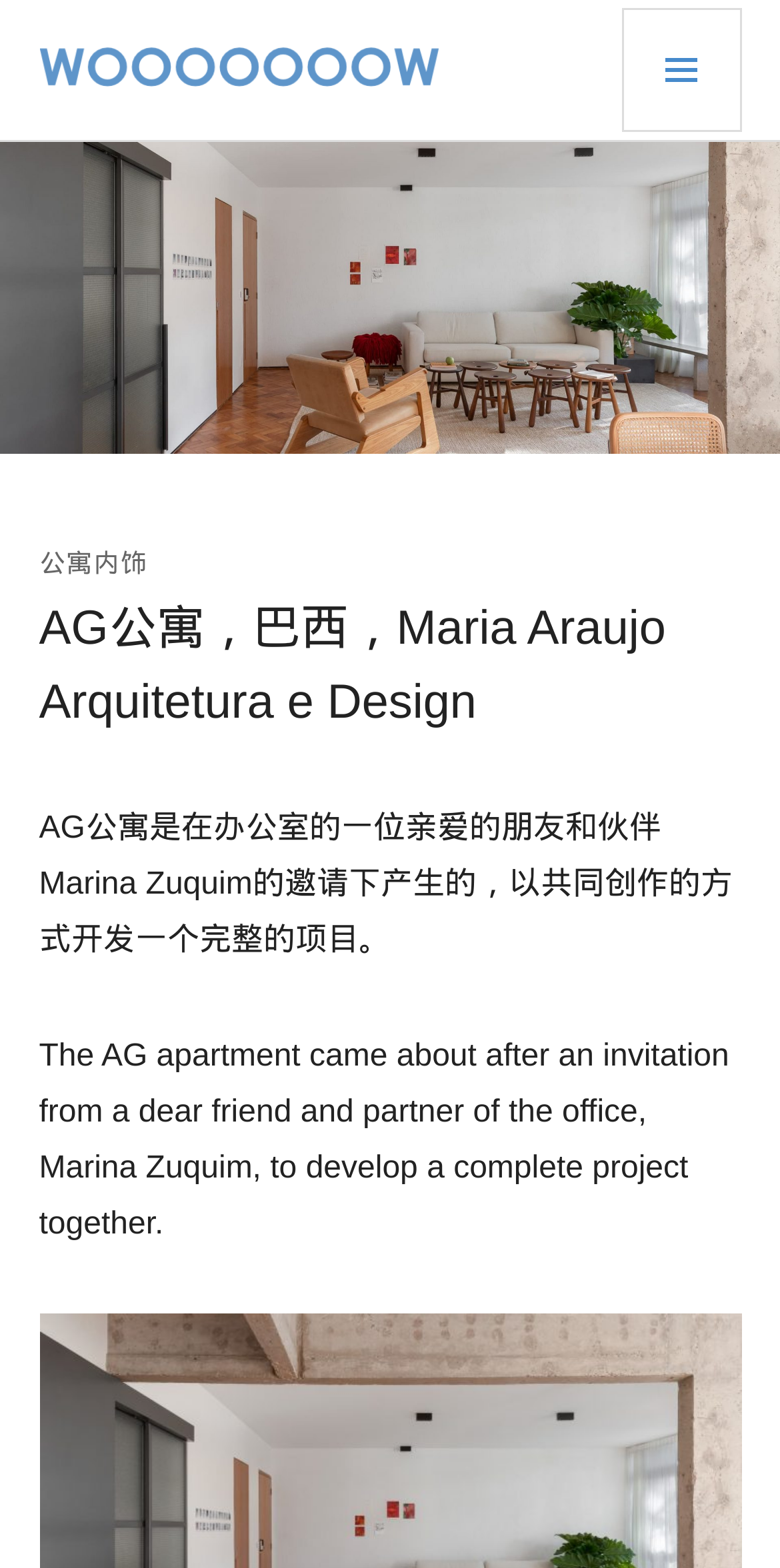What is the language of the first paragraph? Refer to the image and provide a one-word or short phrase answer.

Chinese